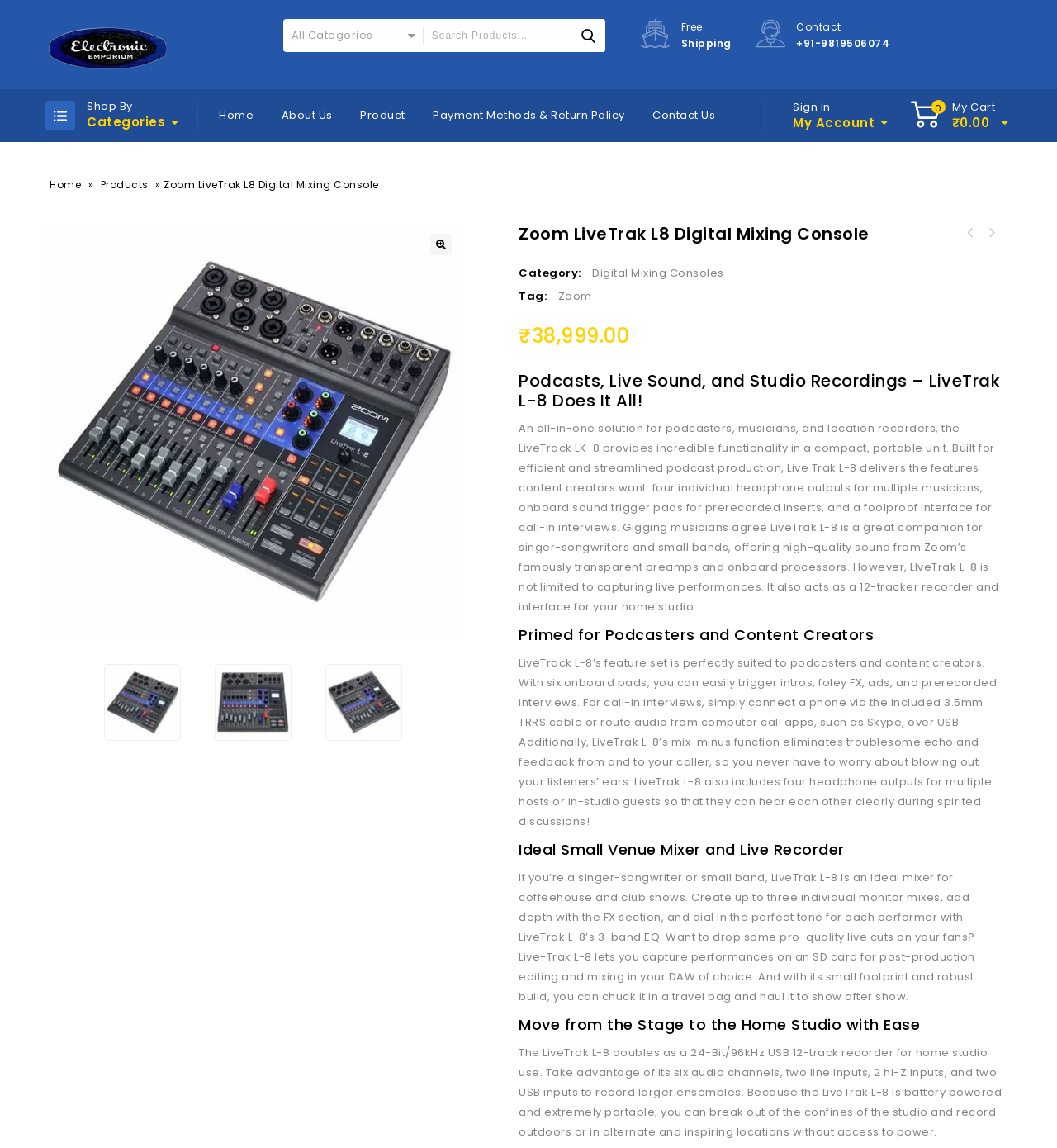Respond with a single word or phrase for the following question: 
What is the purpose of the onboard sound trigger pads?

To trigger intros, foley FX, ads, and prerecorded interviews